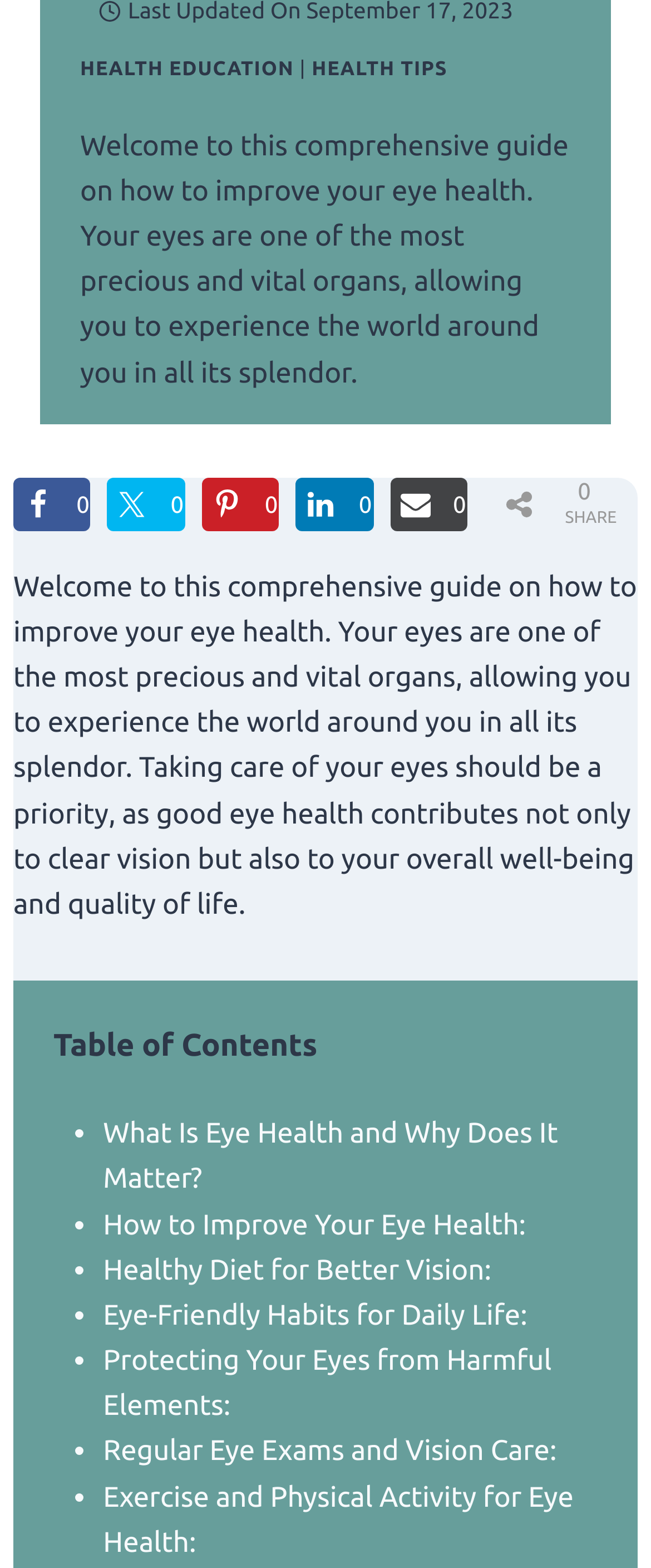Please find the bounding box coordinates of the element that needs to be clicked to perform the following instruction: "Go to the discussion page". The bounding box coordinates should be four float numbers between 0 and 1, represented as [left, top, right, bottom].

None